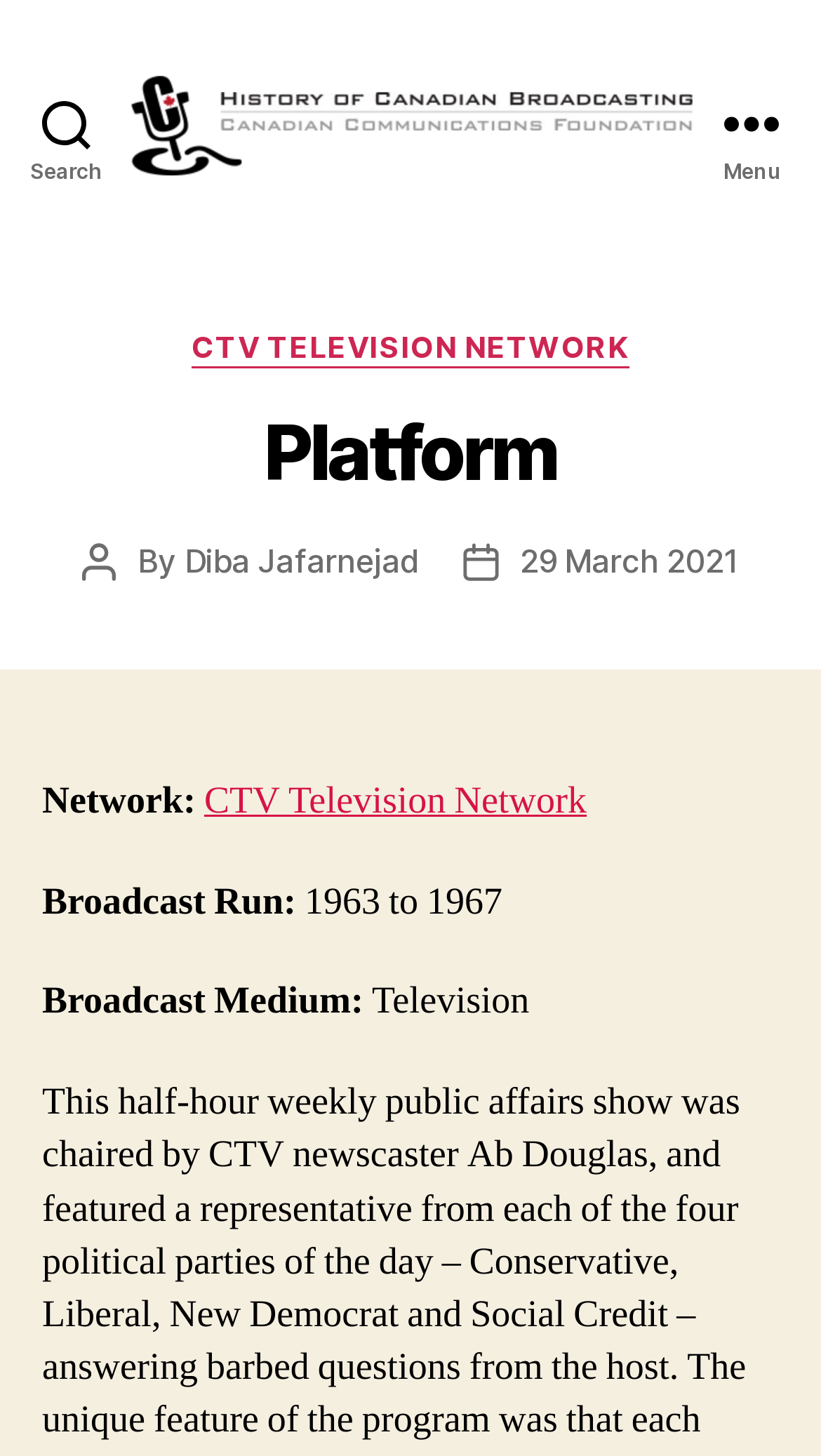Identify the bounding box coordinates for the UI element mentioned here: "Search". Provide the coordinates as four float values between 0 and 1, i.e., [left, top, right, bottom].

[0.0, 0.0, 0.162, 0.168]